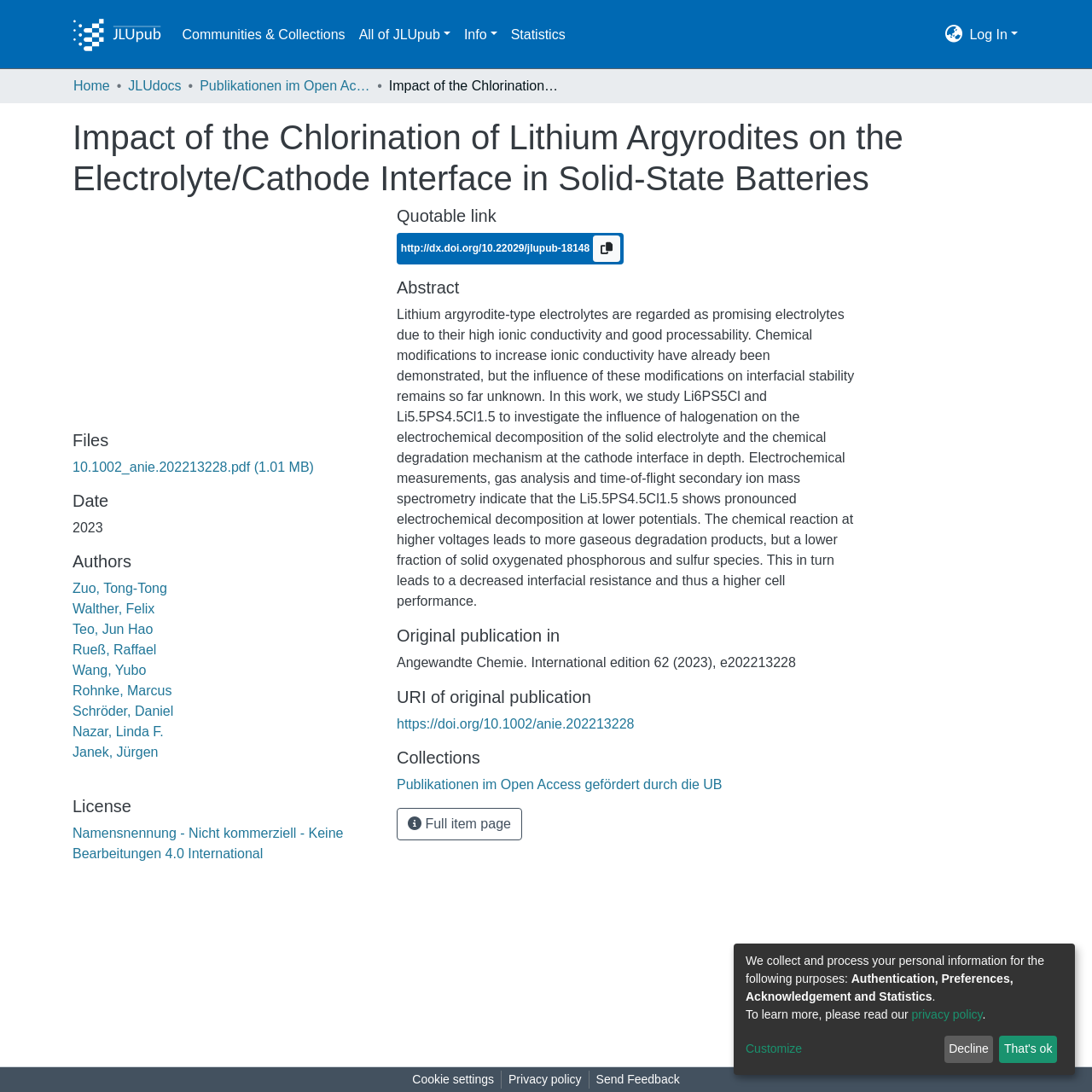Based on the element description Cookie settings, identify the bounding box of the UI element in the given webpage screenshot. The coordinates should be in the format (top-left x, top-left y, bottom-right x, bottom-right y) and must be between 0 and 1.

[0.371, 0.98, 0.459, 0.997]